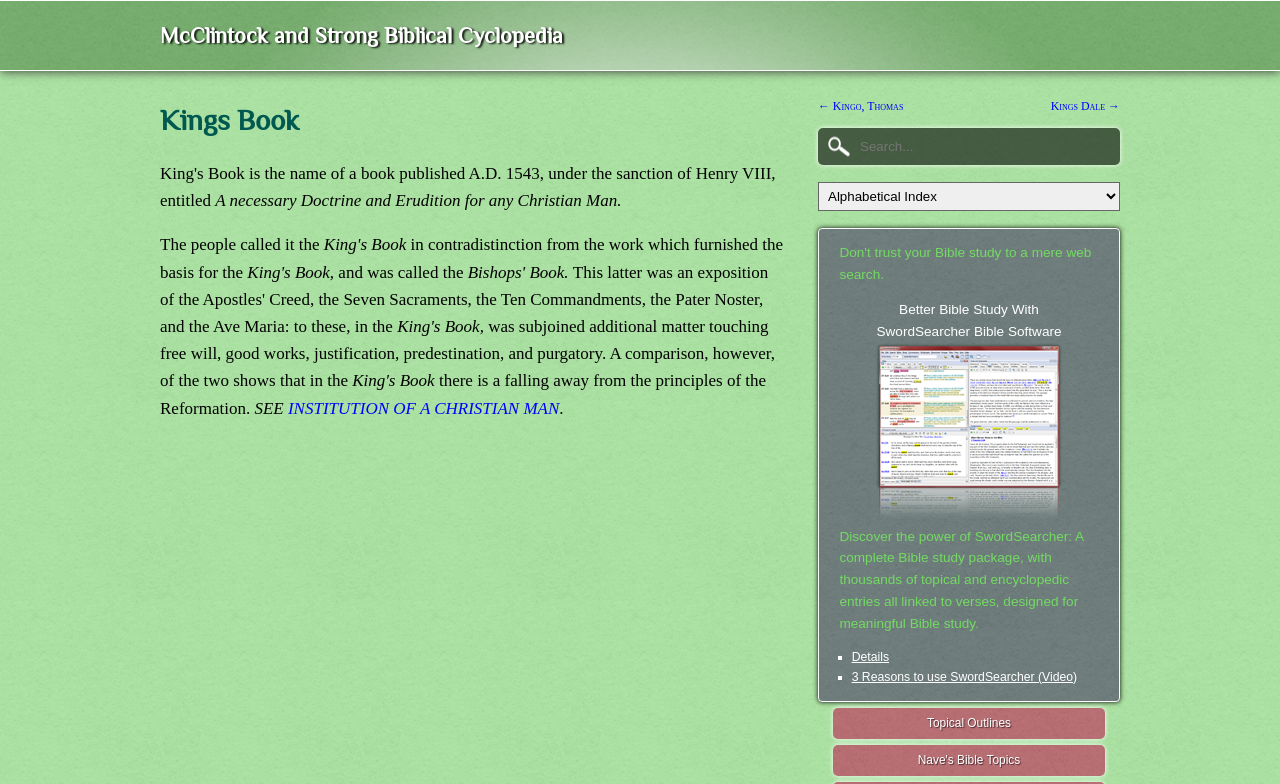Identify the bounding box coordinates of the region that needs to be clicked to carry out this instruction: "Visit the Institution of a Christian Man page". Provide these coordinates as four float numbers ranging from 0 to 1, i.e., [left, top, right, bottom].

[0.225, 0.508, 0.437, 0.533]